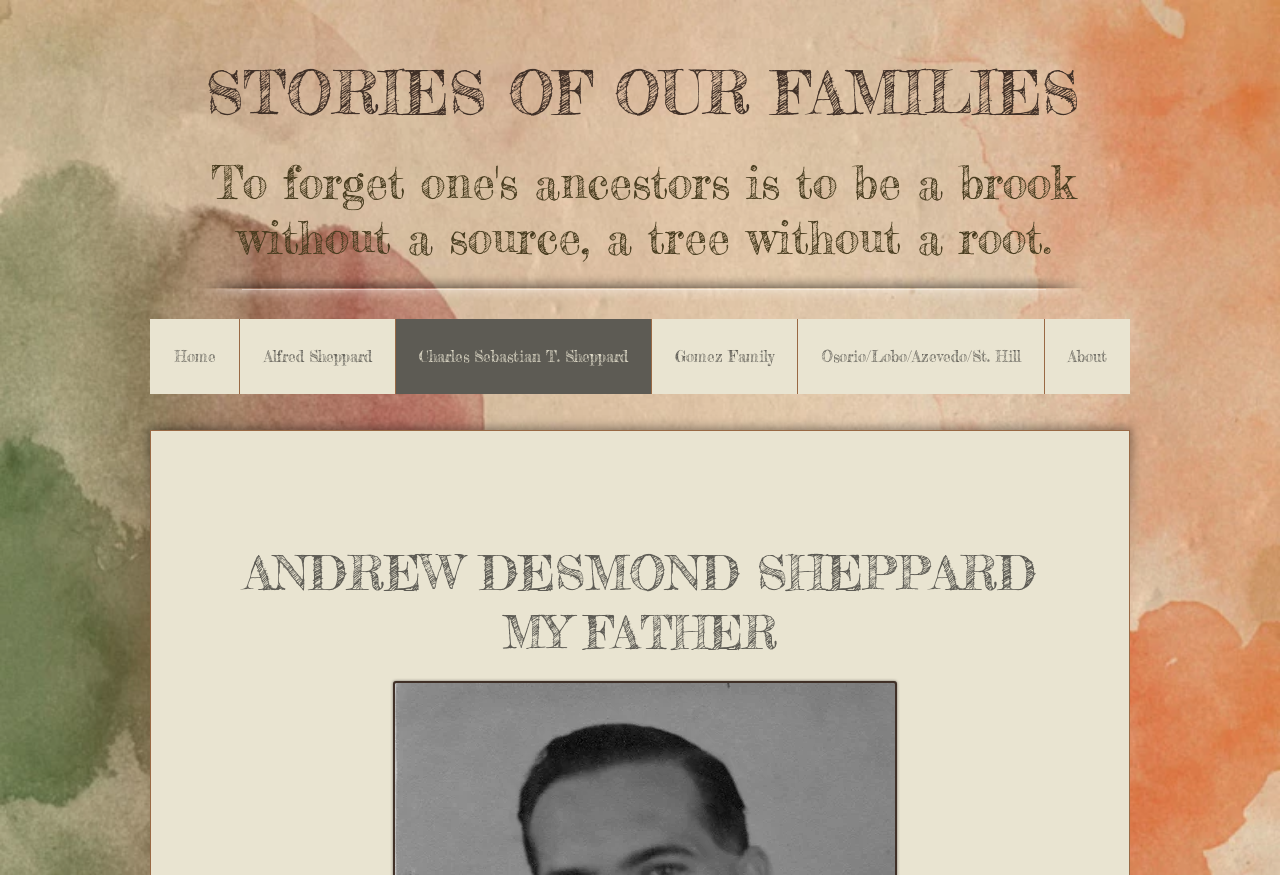Please provide a brief answer to the question using only one word or phrase: 
What is the name of the person mentioned in the heading?

Andrew Desmond Sheppard